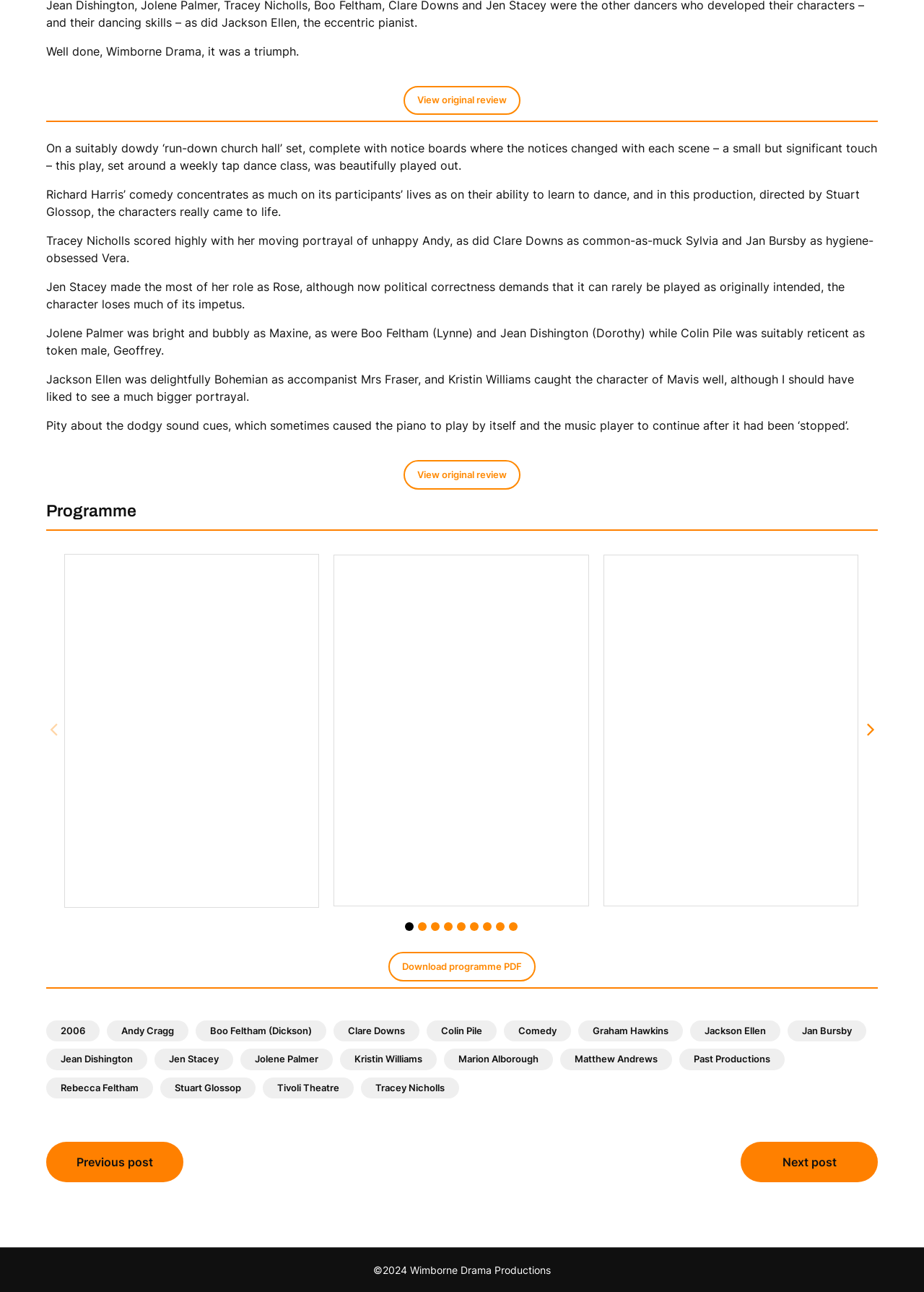Please provide a one-word or short phrase answer to the question:
What is the name of the theatre where the play was performed?

Tivoli Theatre